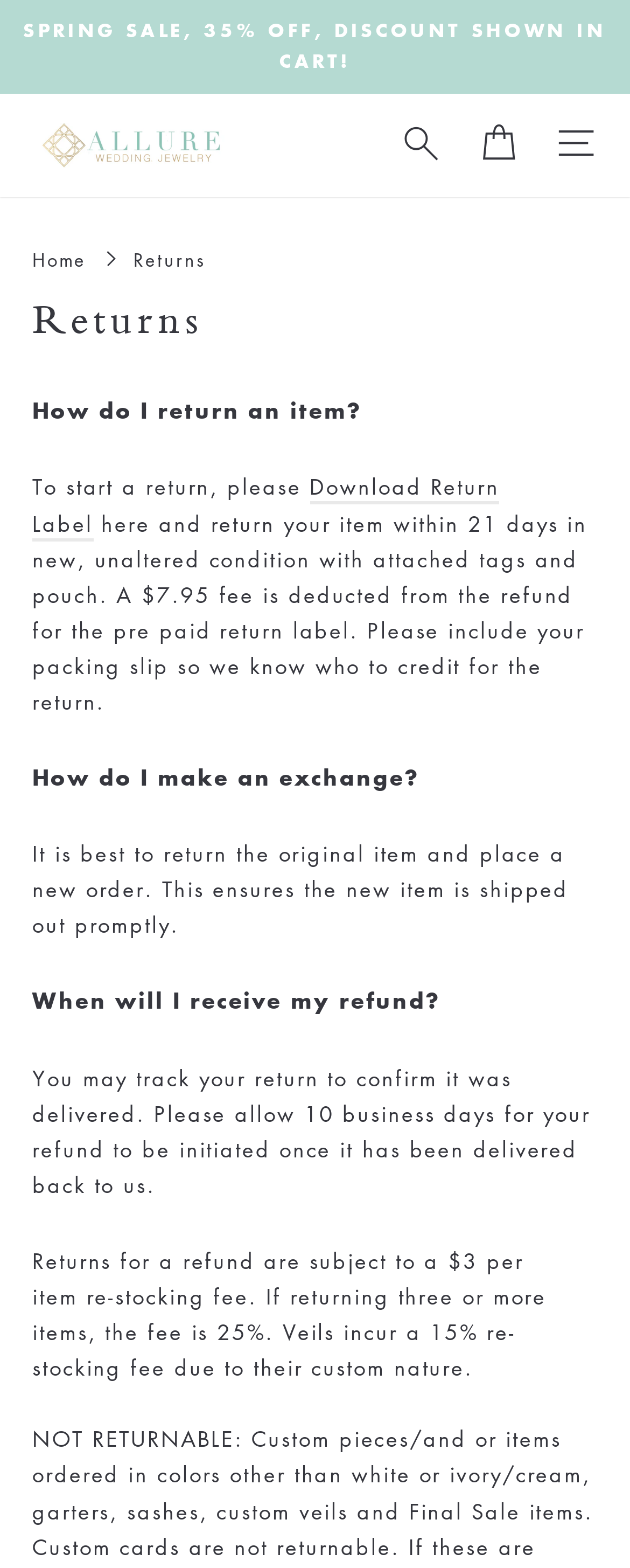Respond to the following question using a concise word or phrase: 
How long does it take to initiate a refund?

10 business days